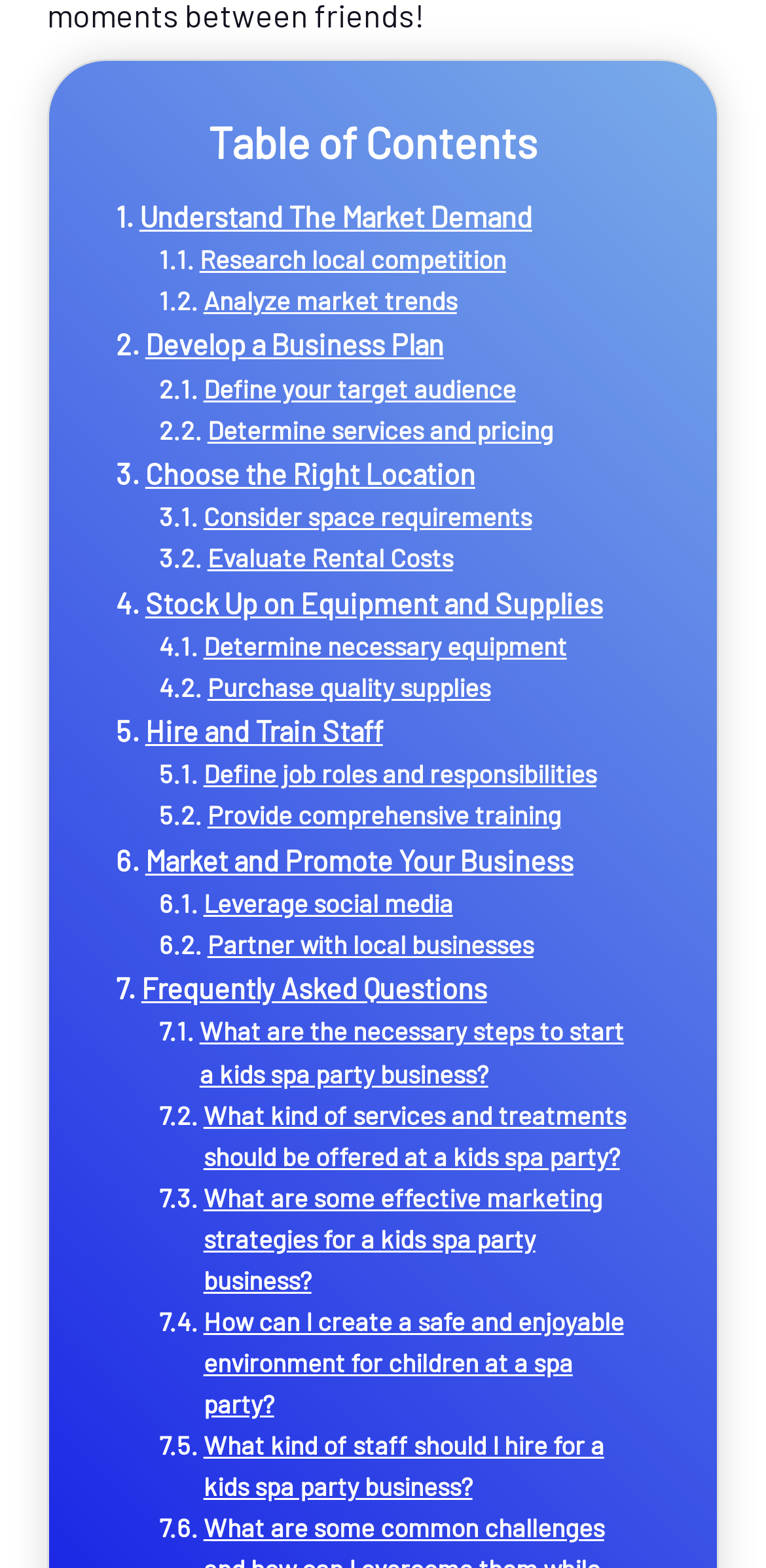Please identify the bounding box coordinates of the clickable area that will allow you to execute the instruction: "Define your target audience".

[0.208, 0.235, 0.673, 0.262]